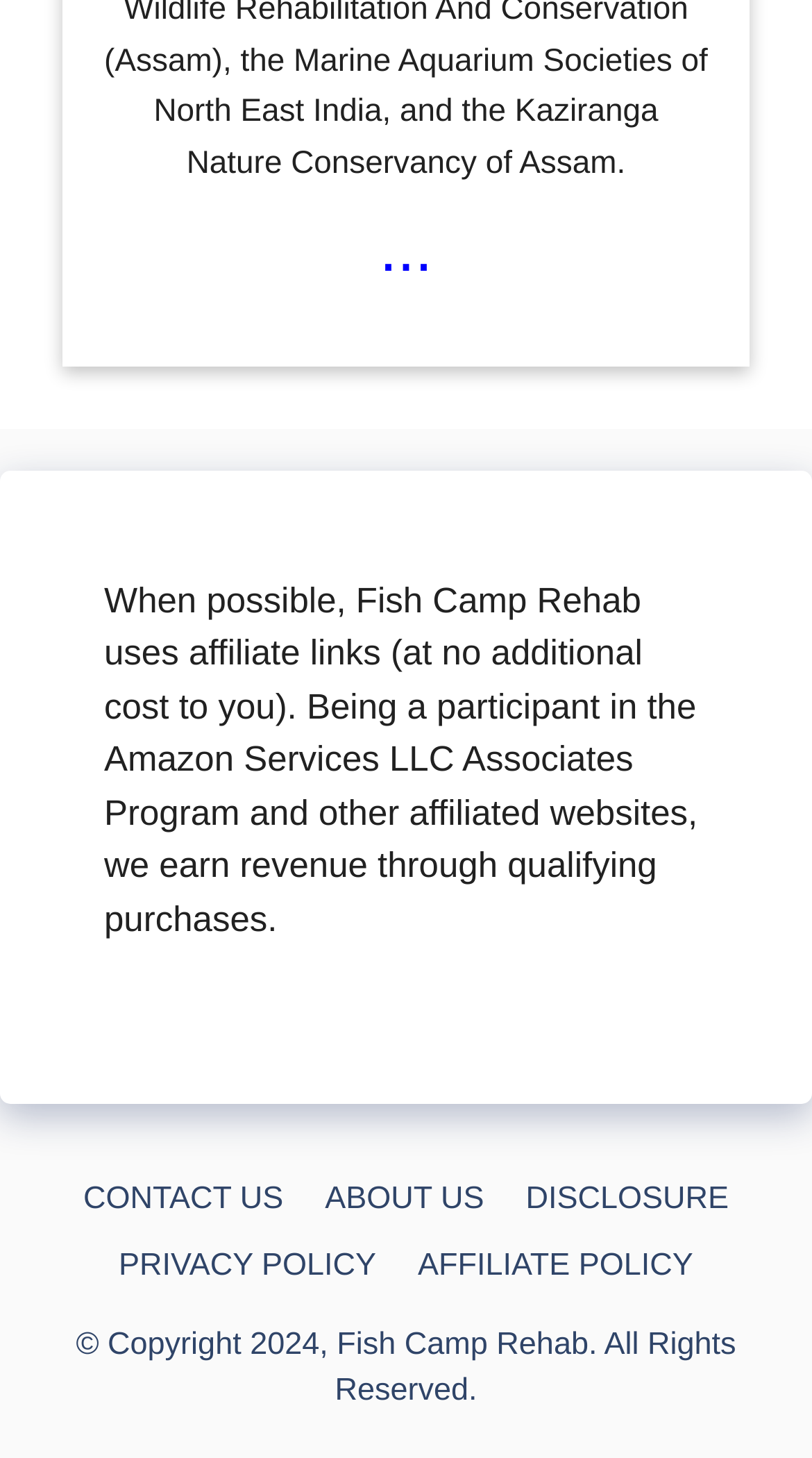What is the purpose of the affiliate links on the website?
Give a detailed and exhaustive answer to the question.

The purpose of the affiliate links on the website is to earn revenue, as stated in the affiliate disclosure notice at the top of the page, which mentions 'we earn revenue through qualifying purchases.'